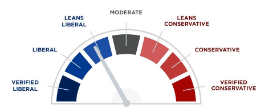Answer the question below using just one word or a short phrase: 
How many distinct political ideologies are listed on the scale?

7